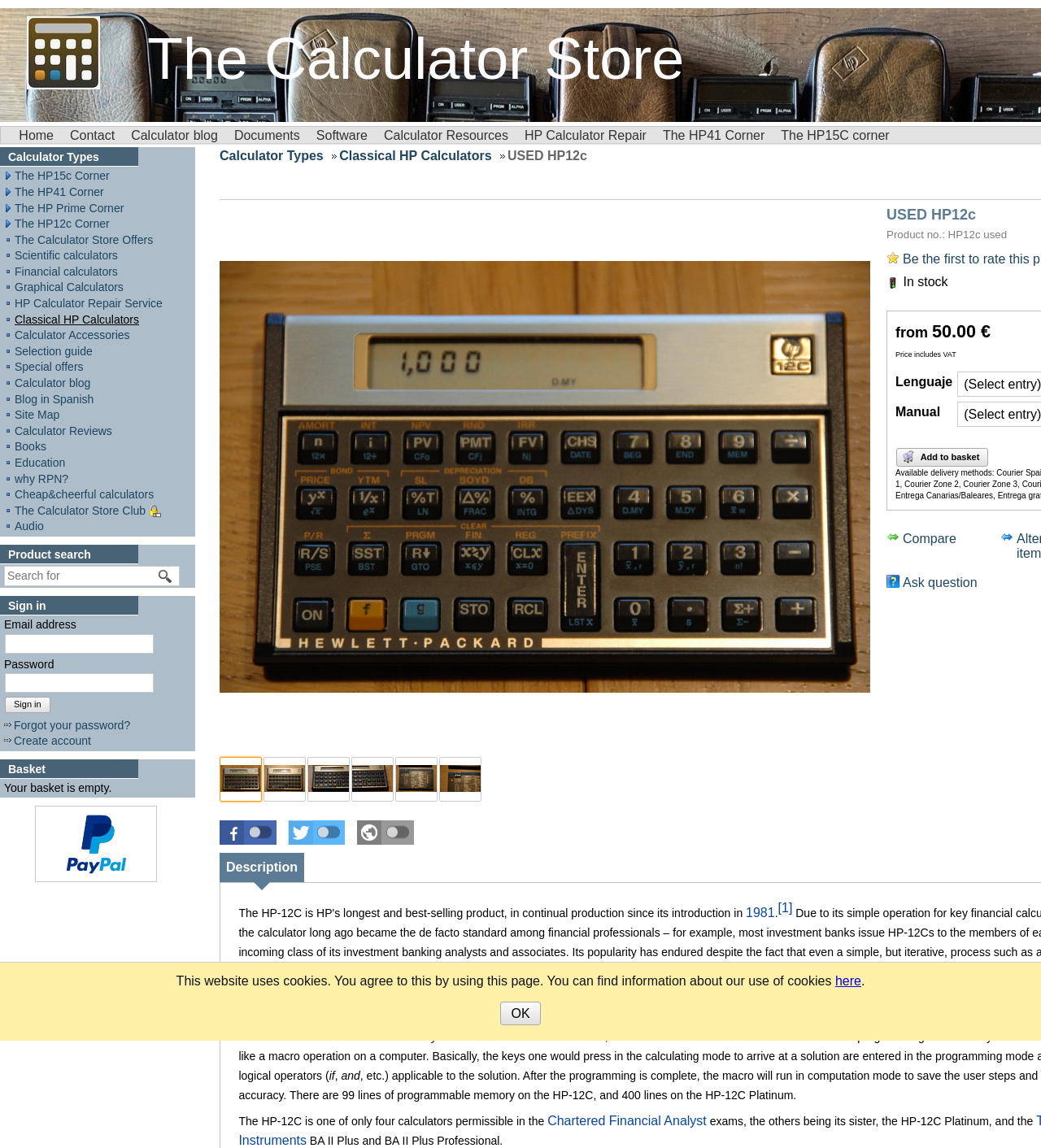What is the name of the calculator mentioned in the HP corner links?
Can you offer a detailed and complete answer to this question?

The webpage has several links to different HP calculator corners, including the HP12c Corner, HP15c Corner, and HP41 Corner. These links suggest that the store offers calculators from these specific models or series.